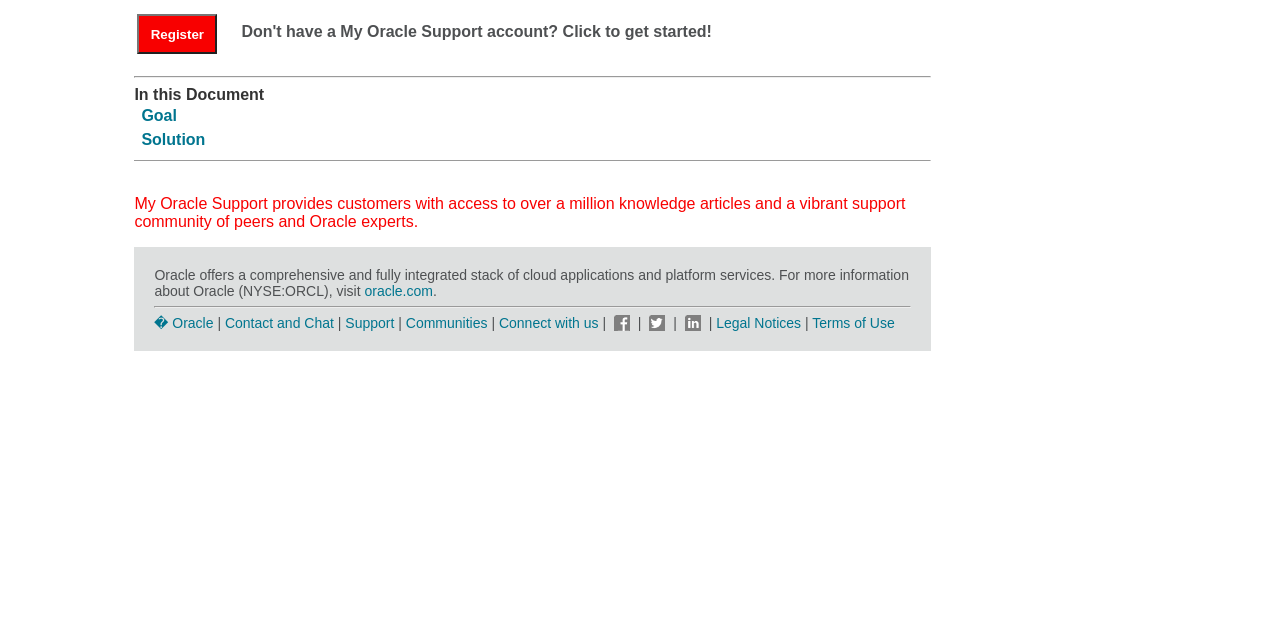Find the bounding box coordinates for the UI element that matches this description: "Google Summer of Code 2022".

None